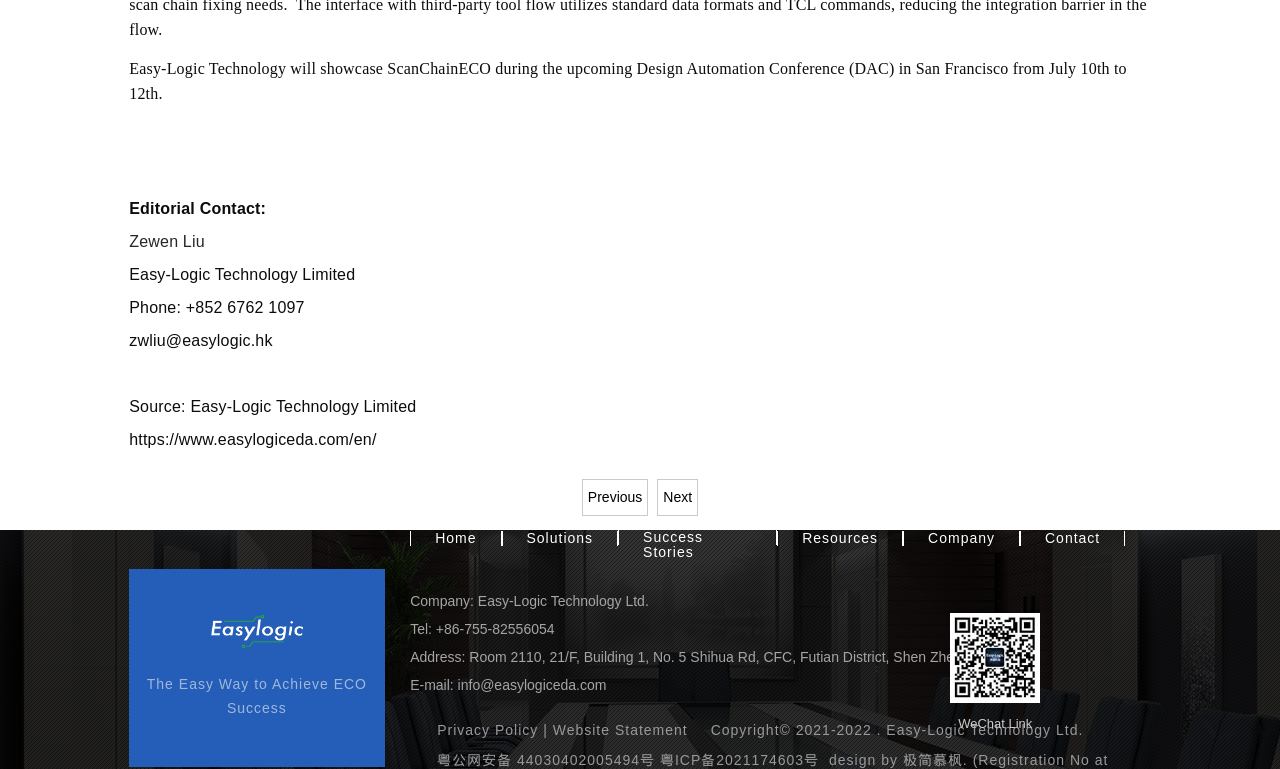What is the event mentioned in the webpage?
Examine the webpage screenshot and provide an in-depth answer to the question.

The event mentioned in the webpage is the 'Design Automation Conference (DAC)' which can be found in the static text element 'Easy-Logic Technology will showcase ScanChainECO during the upcoming Design Automation Conference (DAC) in San Francisco from July 10th to 12th.' with bounding box coordinates [0.101, 0.078, 0.88, 0.132].